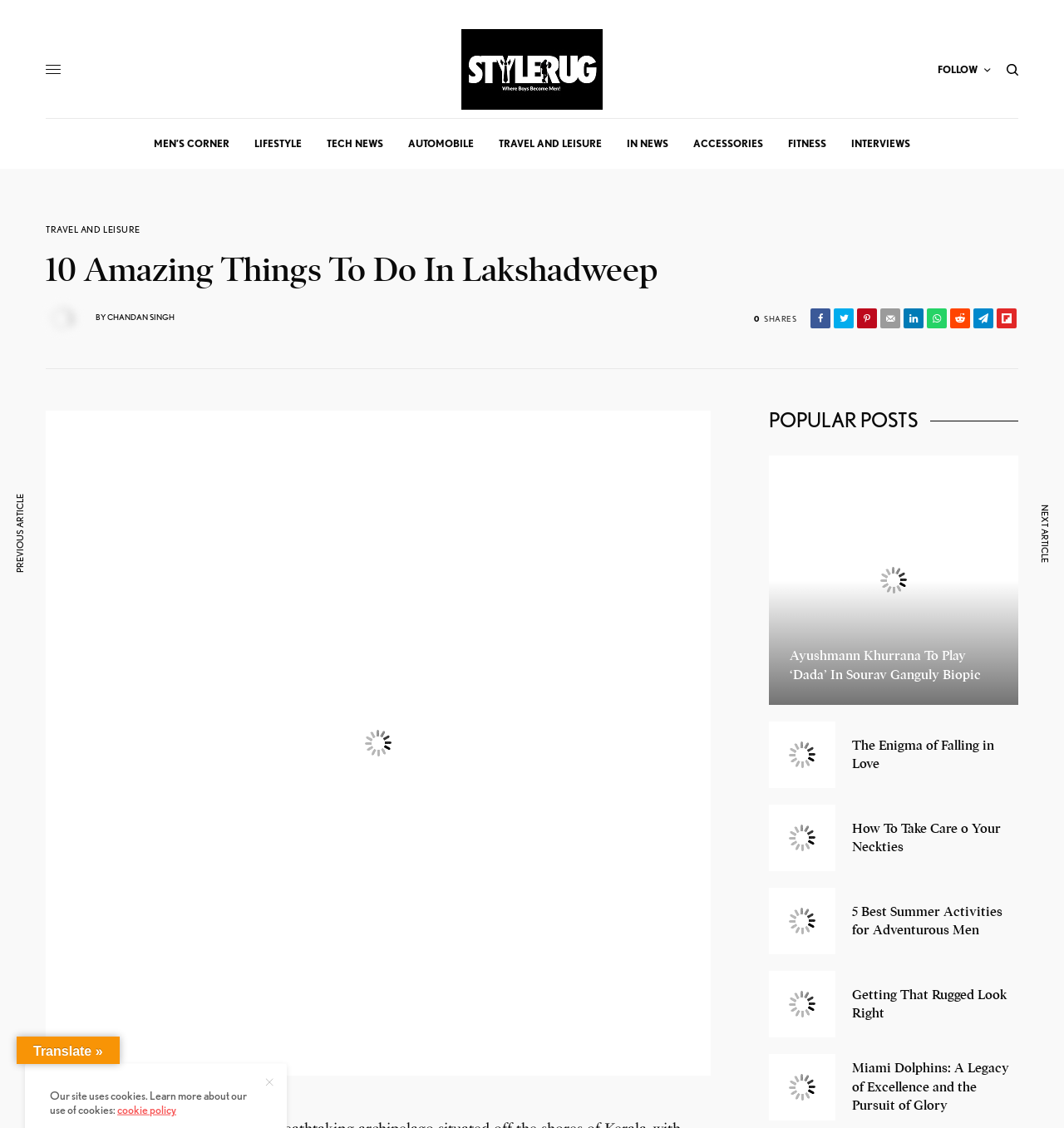Pinpoint the bounding box coordinates of the area that should be clicked to complete the following instruction: "Read the article 'Ayushmann Khurrana To Play ‘Dada’ In Sourav Ganguly Biopic'". The coordinates must be given as four float numbers between 0 and 1, i.e., [left, top, right, bottom].

[0.742, 0.573, 0.938, 0.606]